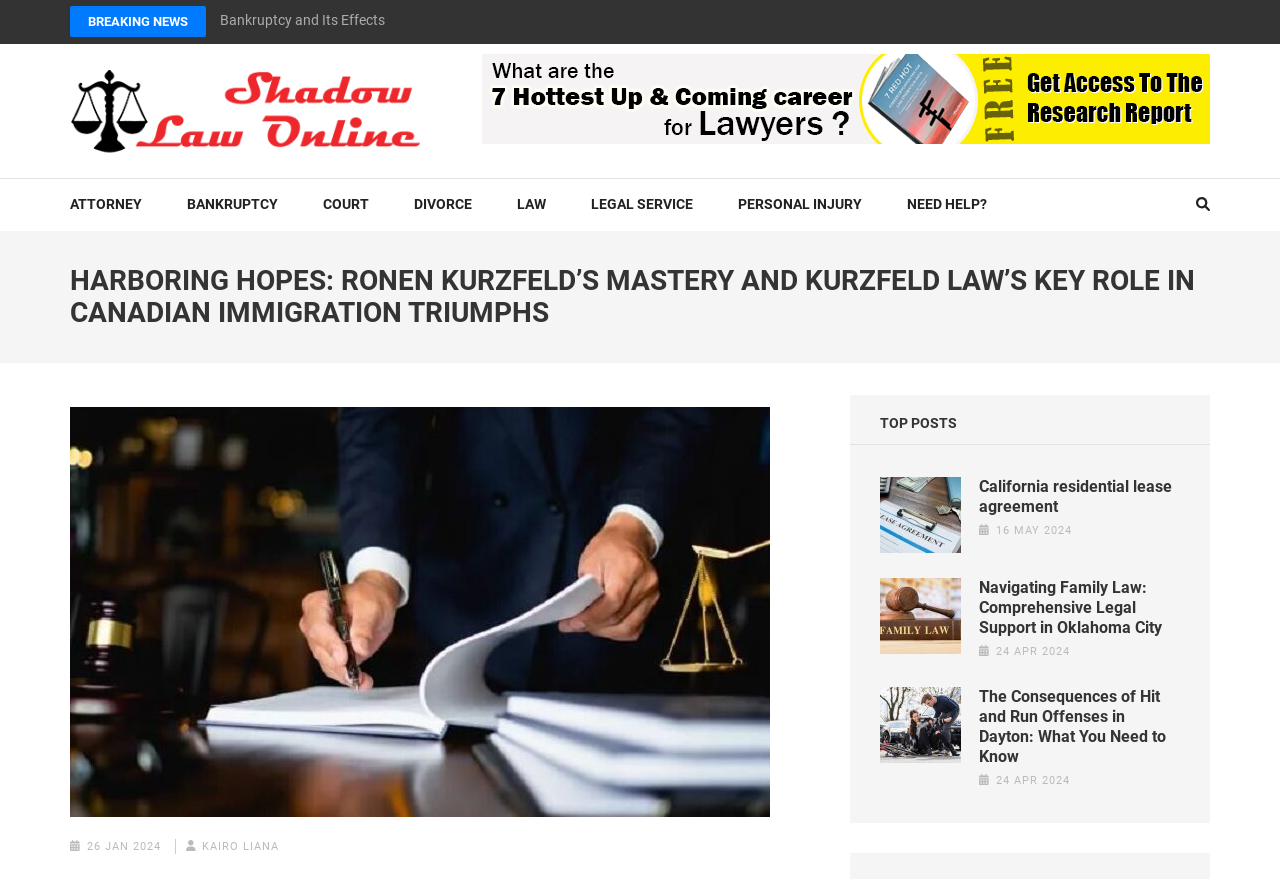Determine the bounding box coordinates of the clickable region to follow the instruction: "Click on BREAKING NEWS".

[0.055, 0.007, 0.161, 0.042]